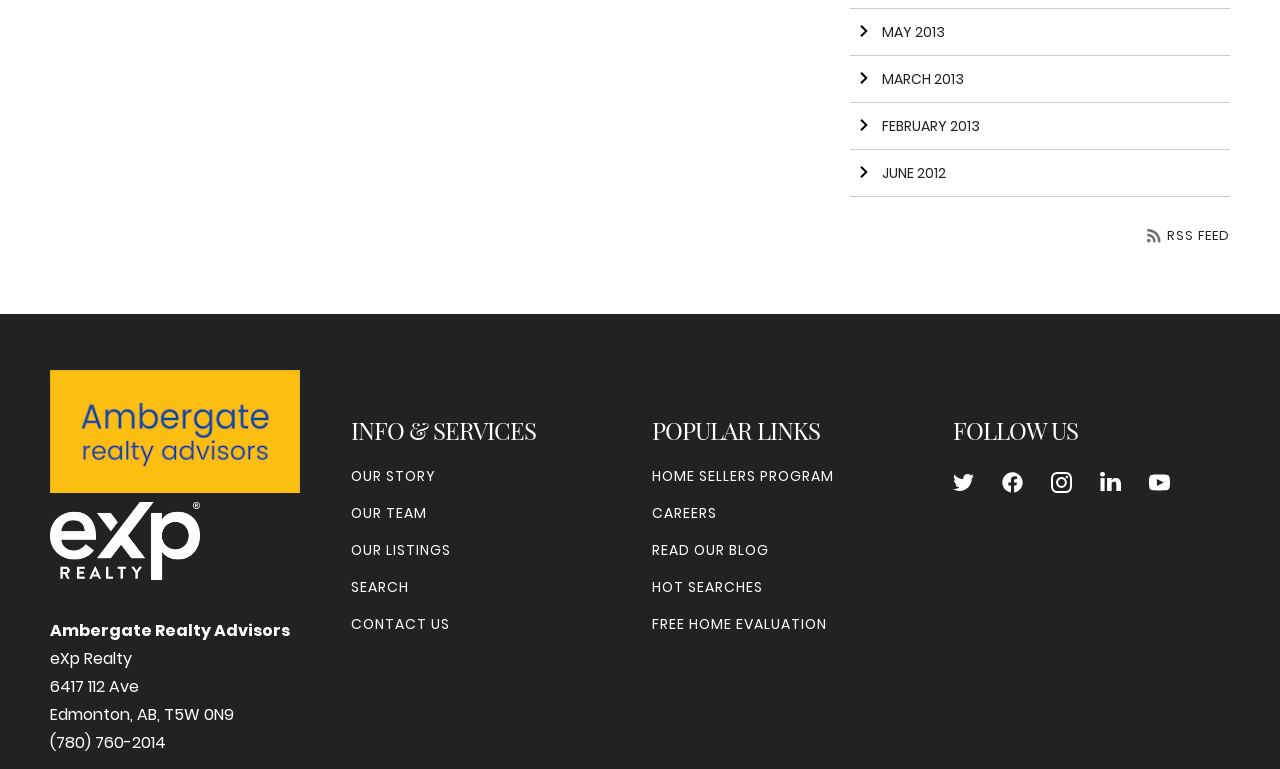Kindly respond to the following question with a single word or a brief phrase: 
What is the company name?

Ambergate Realty Advisors